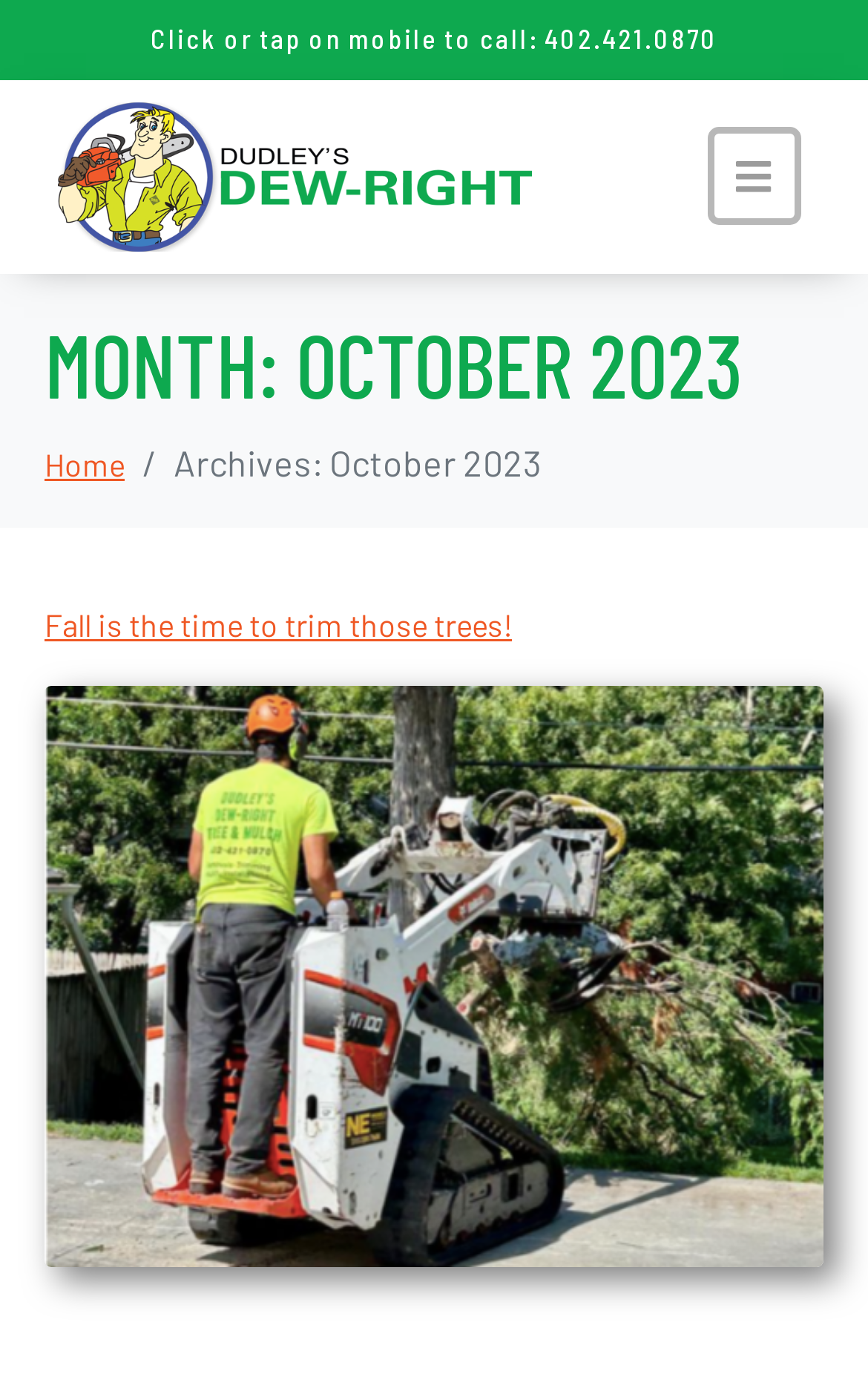Given the description of a UI element: "Home", identify the bounding box coordinates of the matching element in the webpage screenshot.

[0.051, 0.319, 0.144, 0.346]